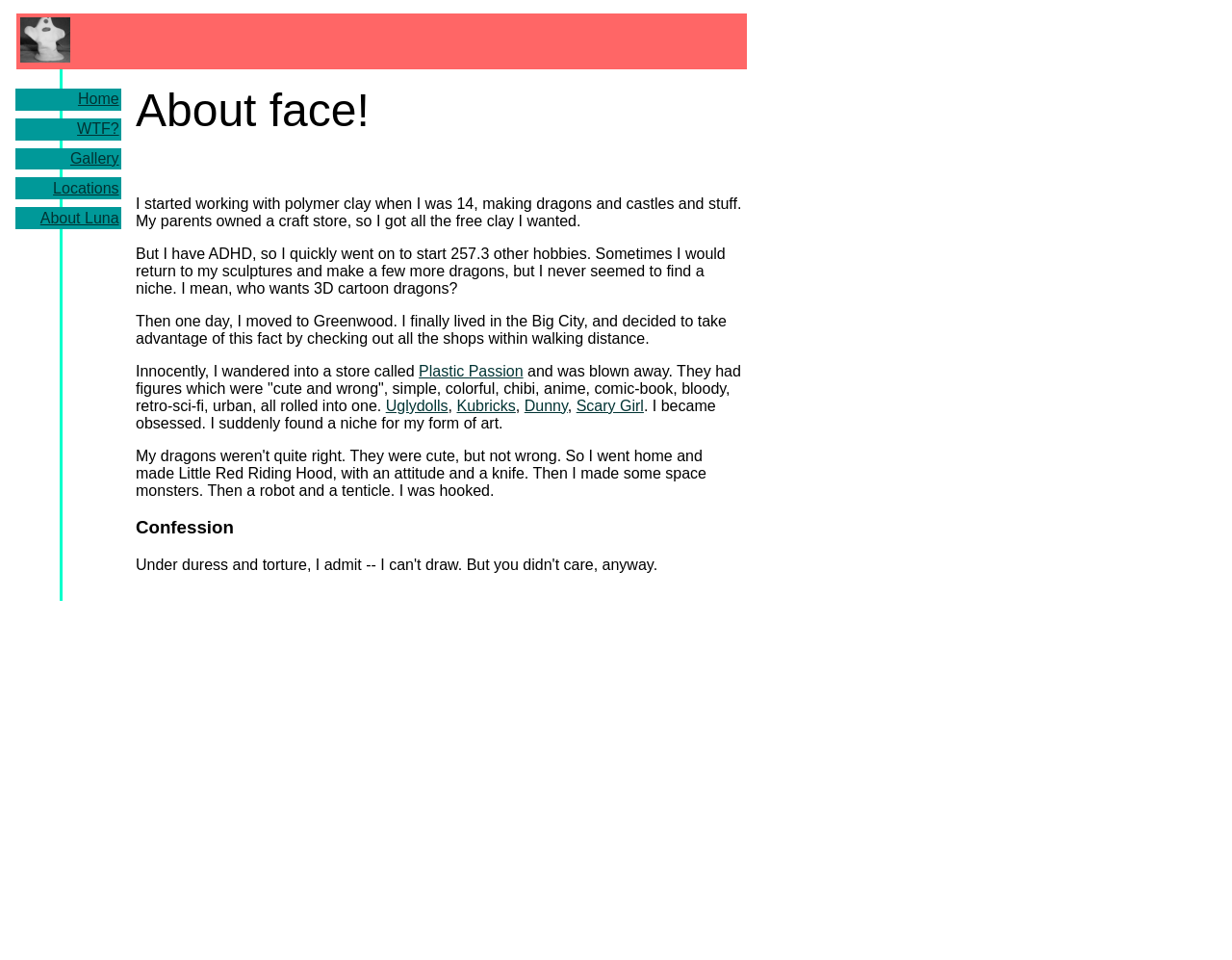Identify the bounding box coordinates for the region to click in order to carry out this instruction: "view WTF page". Provide the coordinates using four float numbers between 0 and 1, formatted as [left, top, right, bottom].

[0.063, 0.126, 0.097, 0.143]